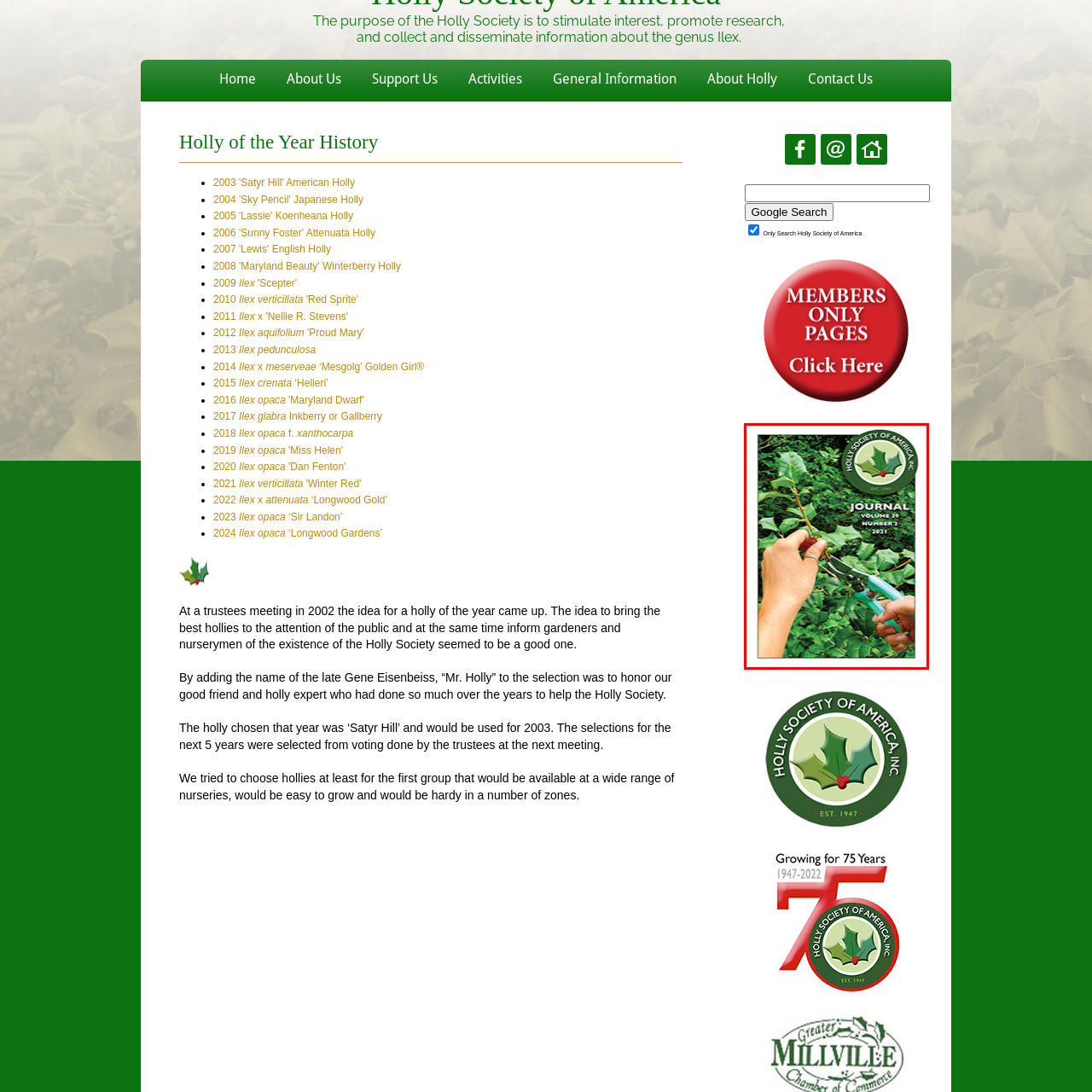What is the volume and number of this journal edition?
Look closely at the part of the image outlined in red and give a one-word or short phrase answer.

VOLUME 30 NUMBER 2